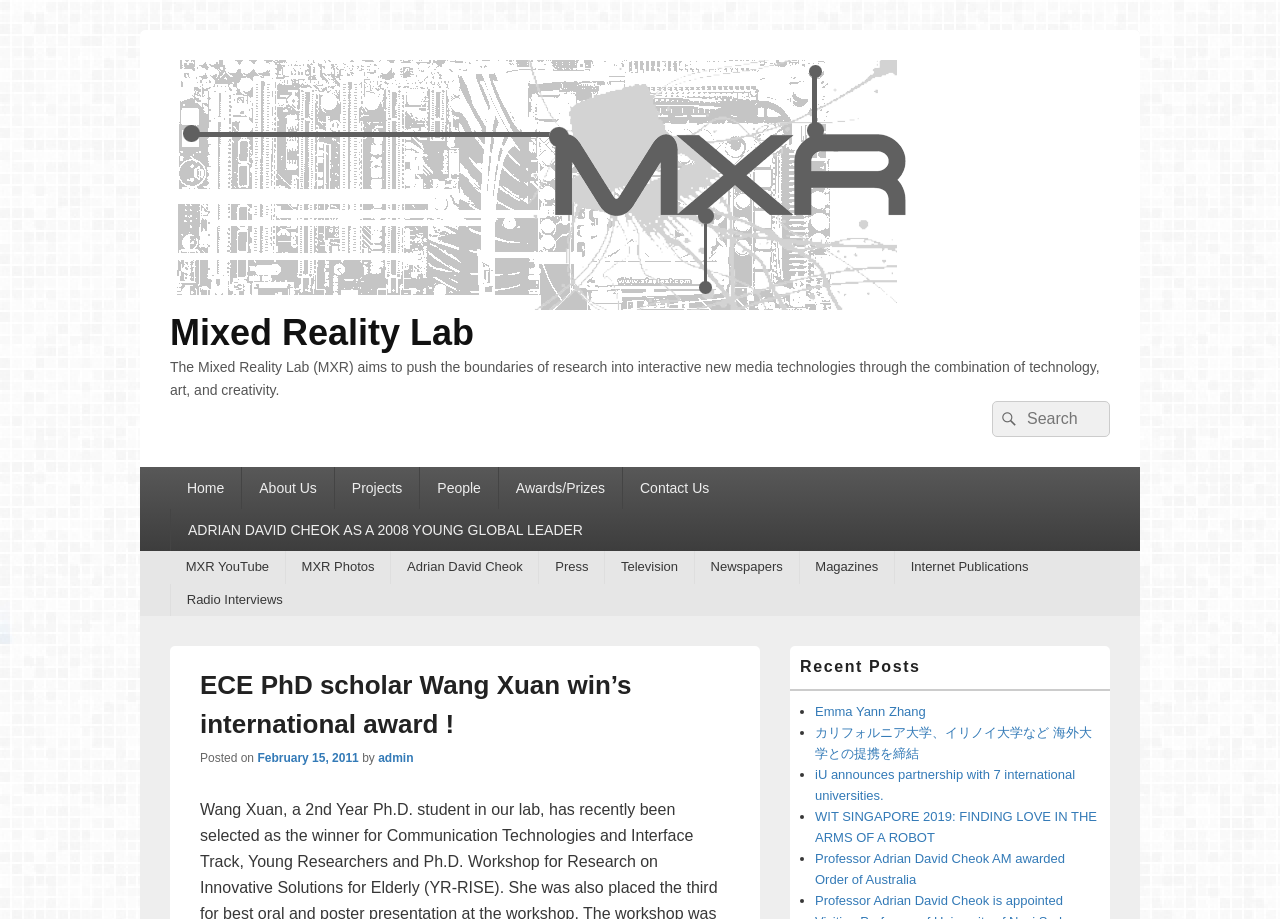What is the purpose of the search box?
Answer with a single word or phrase, using the screenshot for reference.

To search for content